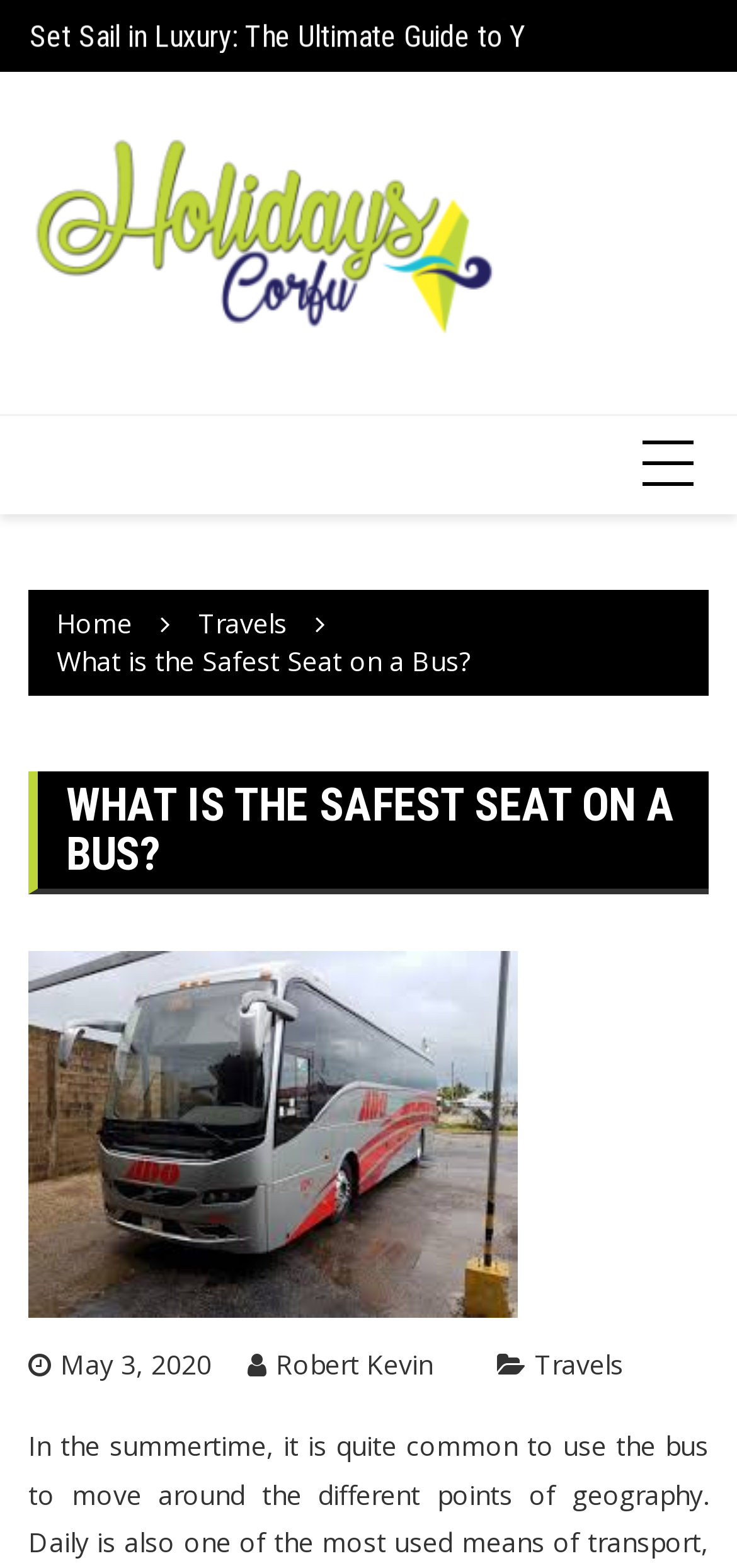Describe all the key features of the webpage in detail.

The webpage appears to be a blog post or article about the safest seat on a bus, with a focus on travel-related topics. At the top of the page, there is a heading that reads "Australian Post-Study Work Visa Recent Changes", which is also a clickable link. Below this heading, there is a link to "Holidays Corfu" accompanied by an image with the same name.

On the right side of the page, there is a navigation menu with links to "Home", "Travels", and "What is the Safest Seat on a Bus?", which is also the title of the main article. The main article has a heading that reads "WHAT IS THE SAFEST SEAT ON A BUS?" in a larger font size.

Below the main heading, there is an image related to the article, taking up a significant portion of the page. At the bottom of the page, there are links to the author "Robert Kevin", the category "Travels", and the publication date "May 3, 2020", which is also represented by a clock icon.

Overall, the page has a simple layout with a clear hierarchy of elements, making it easy to navigate and read.